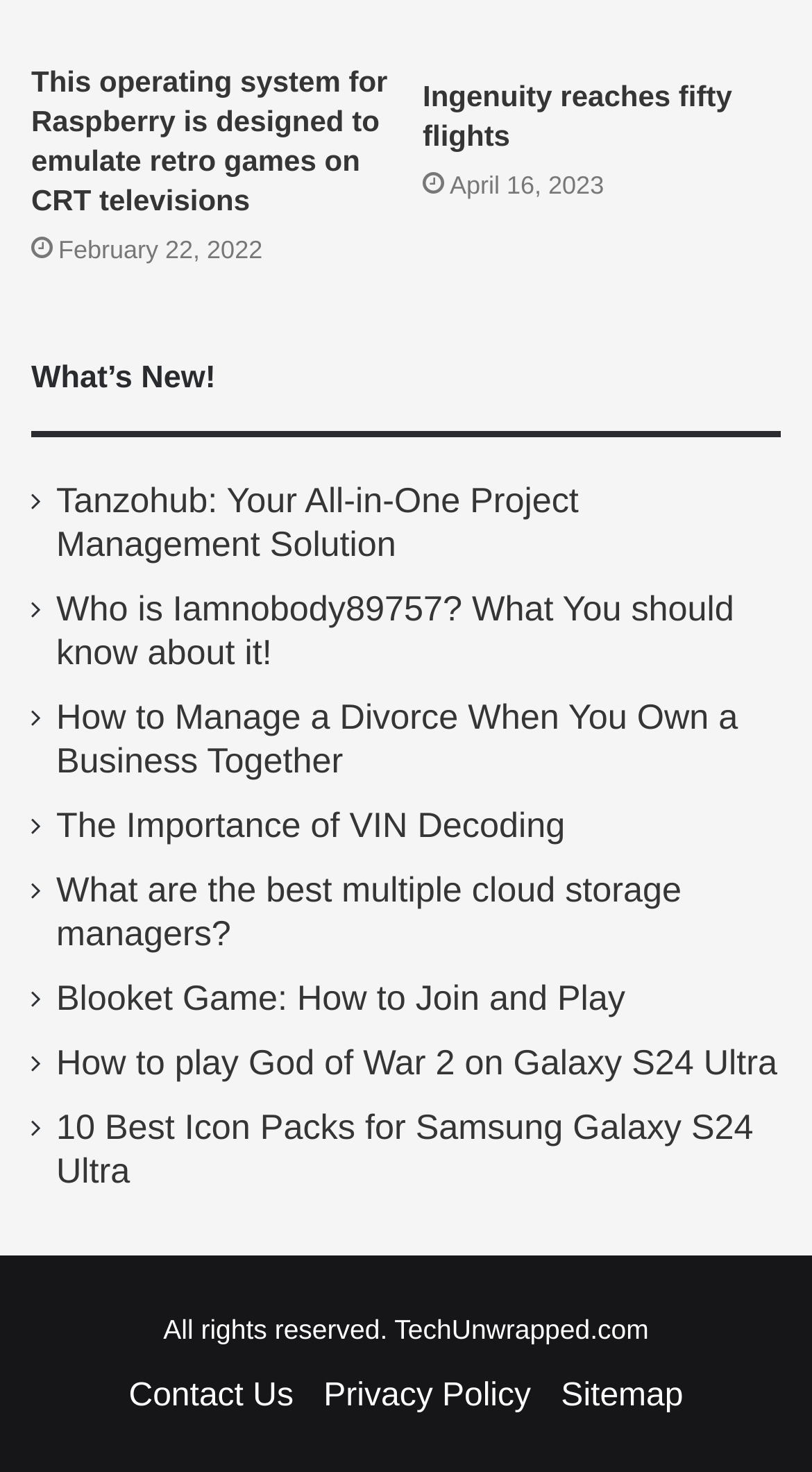Indicate the bounding box coordinates of the element that must be clicked to execute the instruction: "Check the latest news about Ingenuity". The coordinates should be given as four float numbers between 0 and 1, i.e., [left, top, right, bottom].

[0.521, 0.054, 0.902, 0.103]